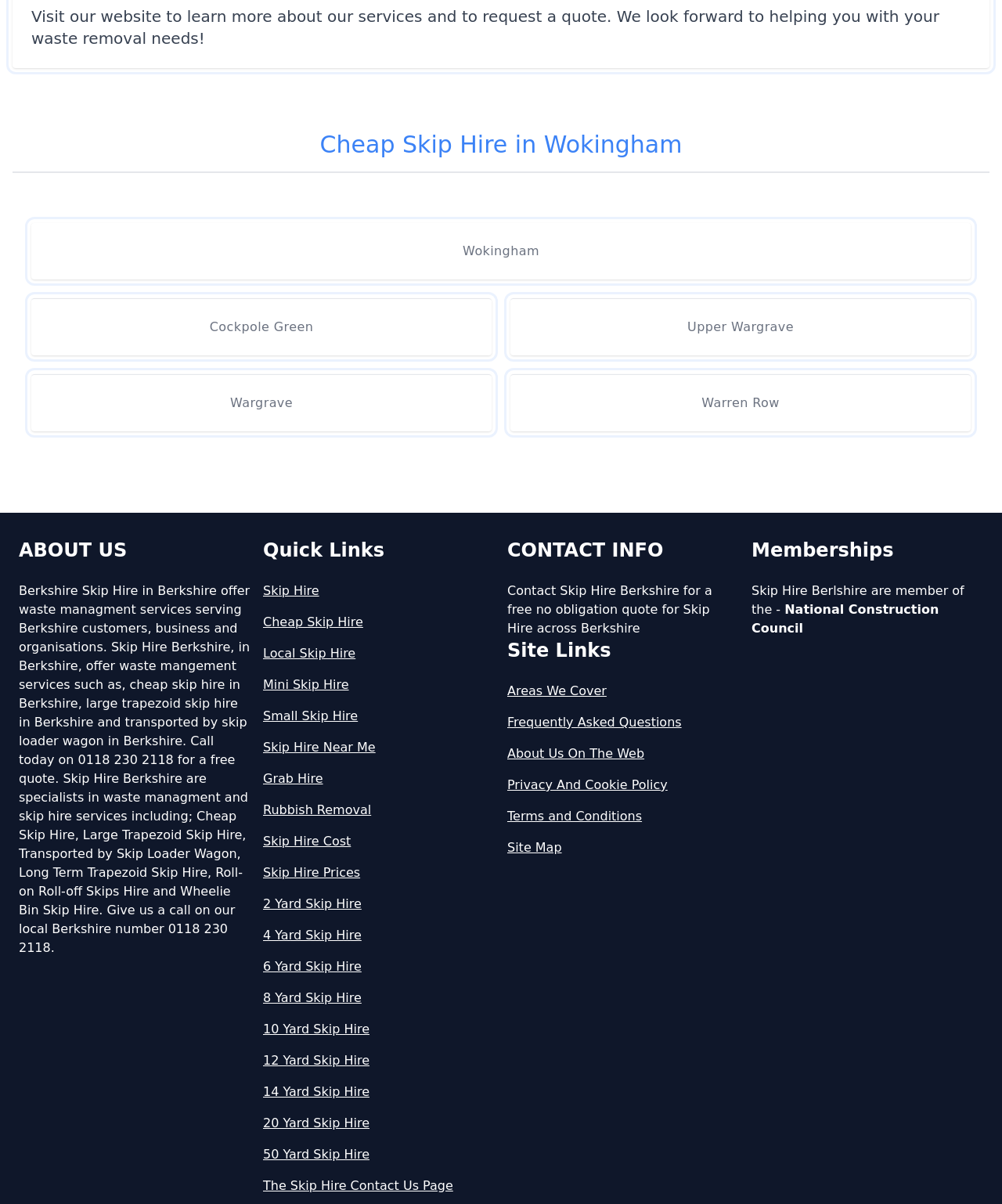What services does Skip Hire Berkshire offer?
From the details in the image, provide a complete and detailed answer to the question.

I inferred this by reading the static text element that describes the services offered by Skip Hire Berkshire, including cheap skip hire, large trapezoid skip hire, and transported by skip loader wagon.